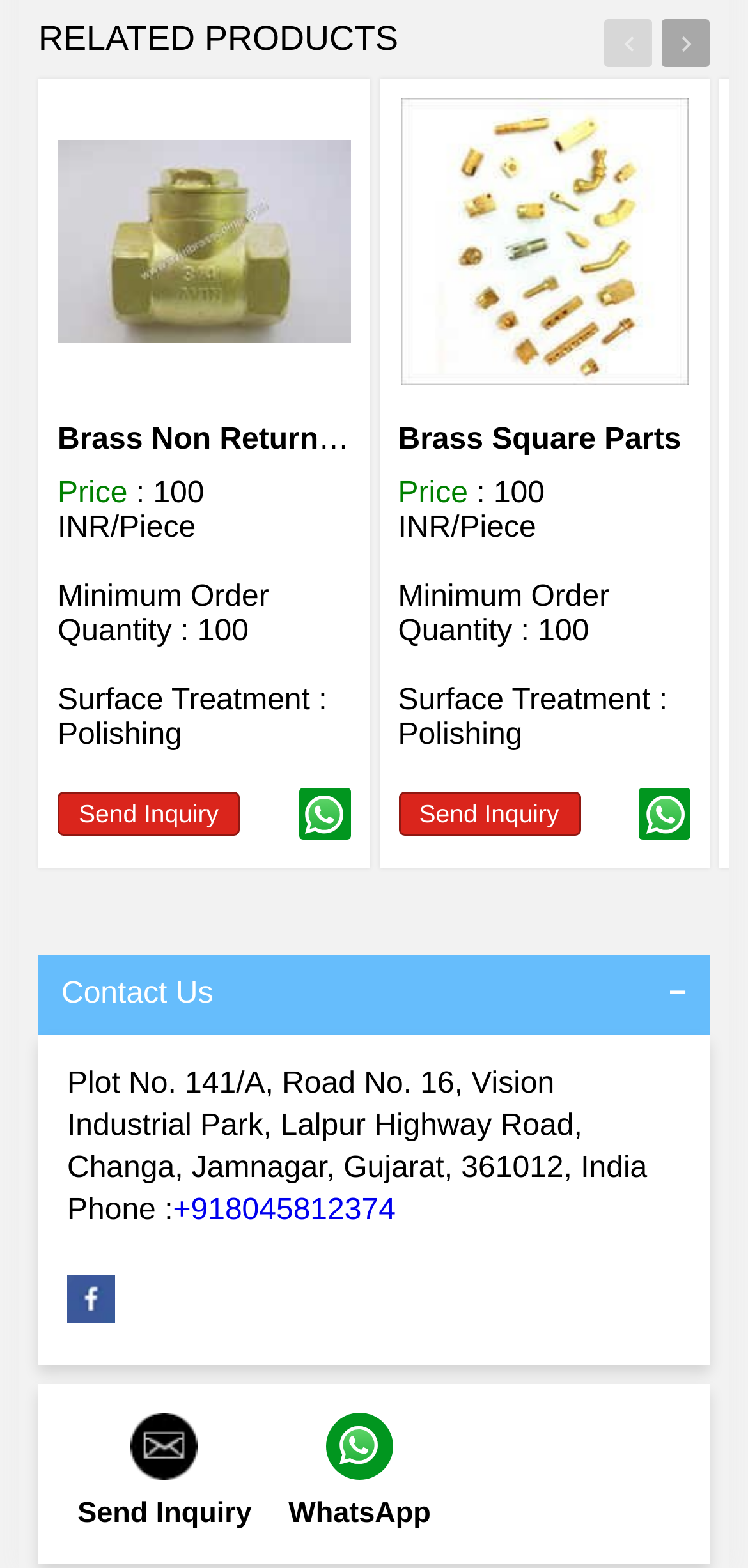Please mark the clickable region by giving the bounding box coordinates needed to complete this instruction: "Explore wholesale terms".

None